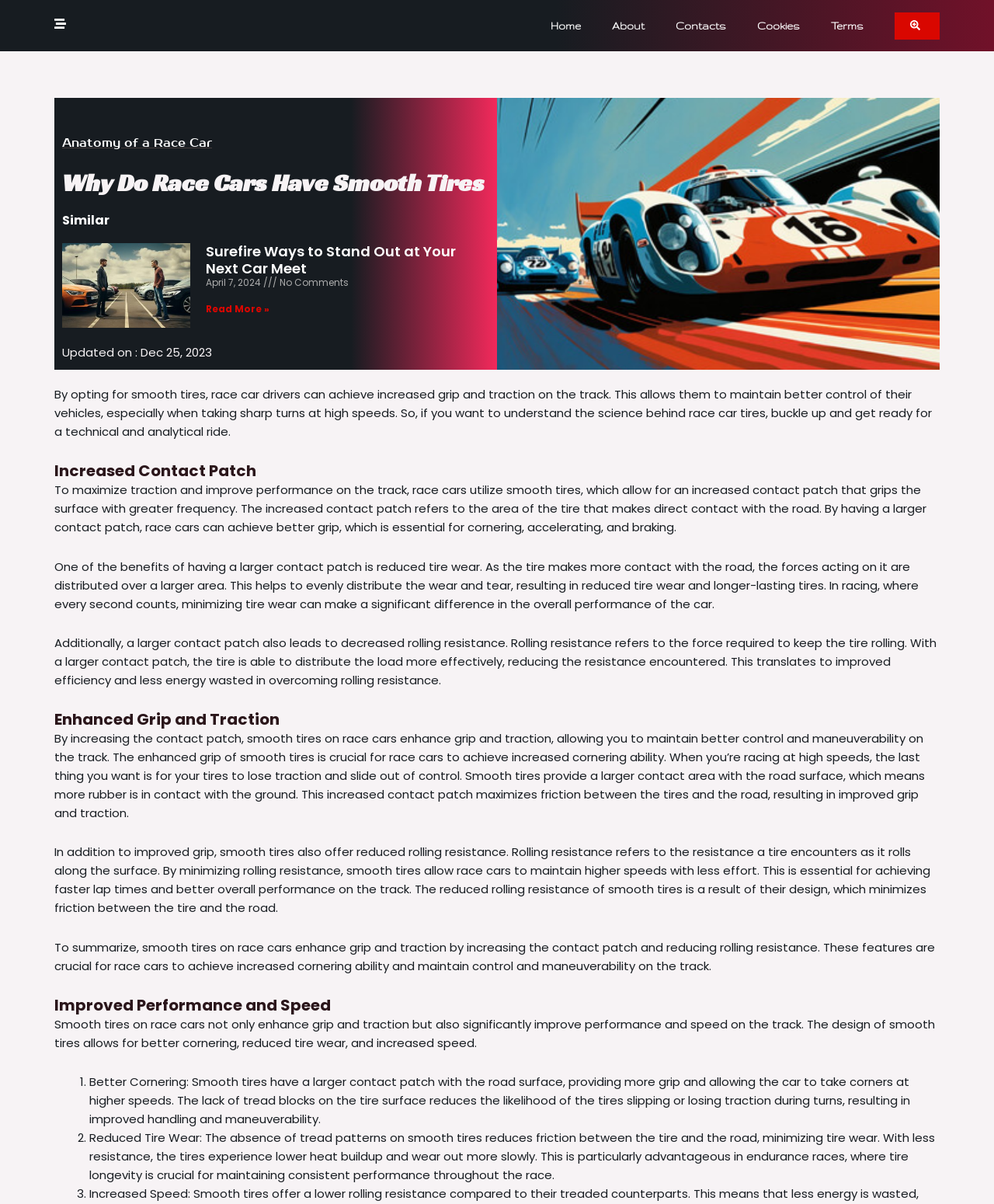Please find the bounding box coordinates (top-left x, top-left y, bottom-right x, bottom-right y) in the screenshot for the UI element described as follows: About

[0.6, 0.006, 0.664, 0.036]